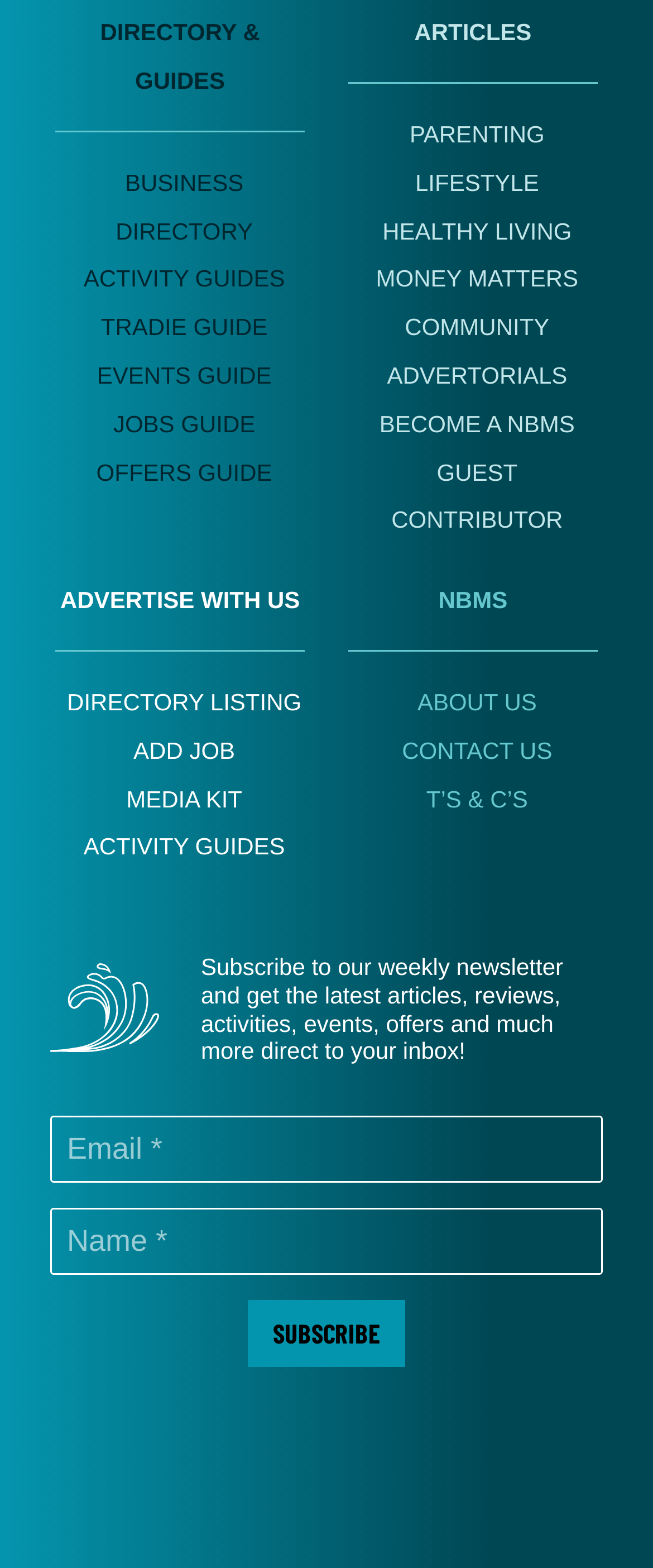Give the bounding box coordinates for this UI element: "alt="instagram"". The coordinates should be four float numbers between 0 and 1, arranged as [left, top, right, bottom].

[0.46, 0.899, 0.553, 0.937]